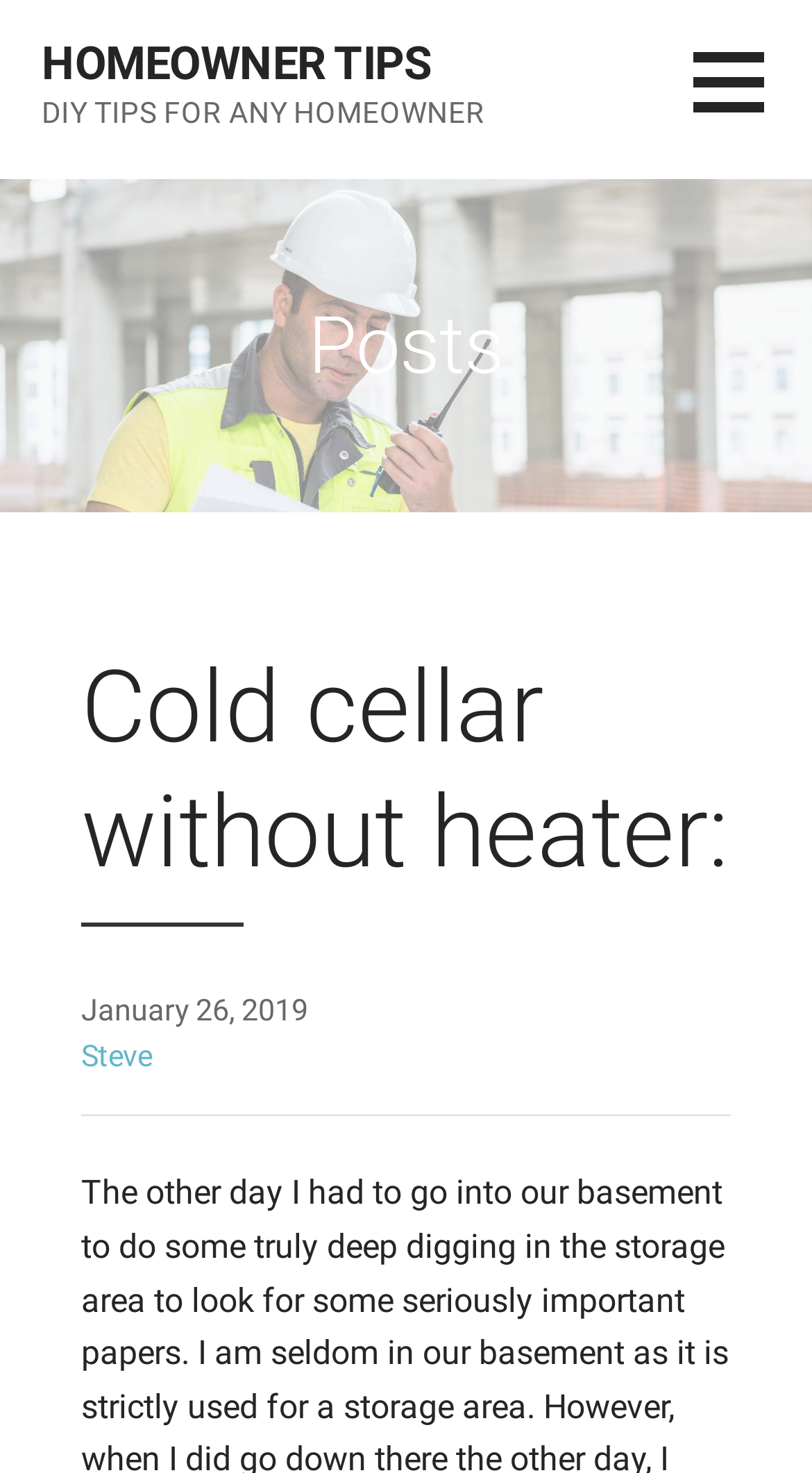Given the element description: "Steve", predict the bounding box coordinates of this UI element. The coordinates must be four float numbers between 0 and 1, given as [left, top, right, bottom].

[0.1, 0.705, 0.187, 0.729]